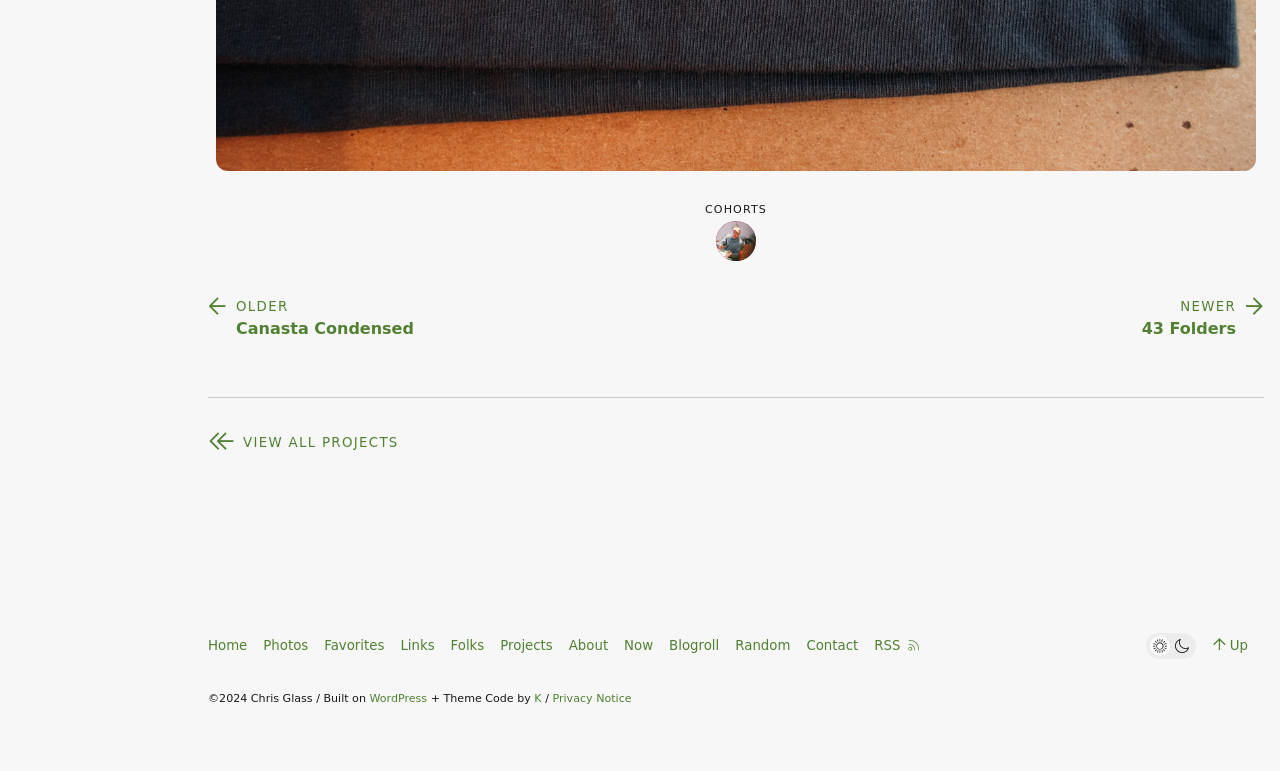Based on the element description Newer43 Folders, identify the bounding box of the UI element in the given webpage screenshot. The coordinates should be in the format (top-left x, top-left y, bottom-right x, bottom-right y) and must be between 0 and 1.

[0.892, 0.38, 0.988, 0.442]